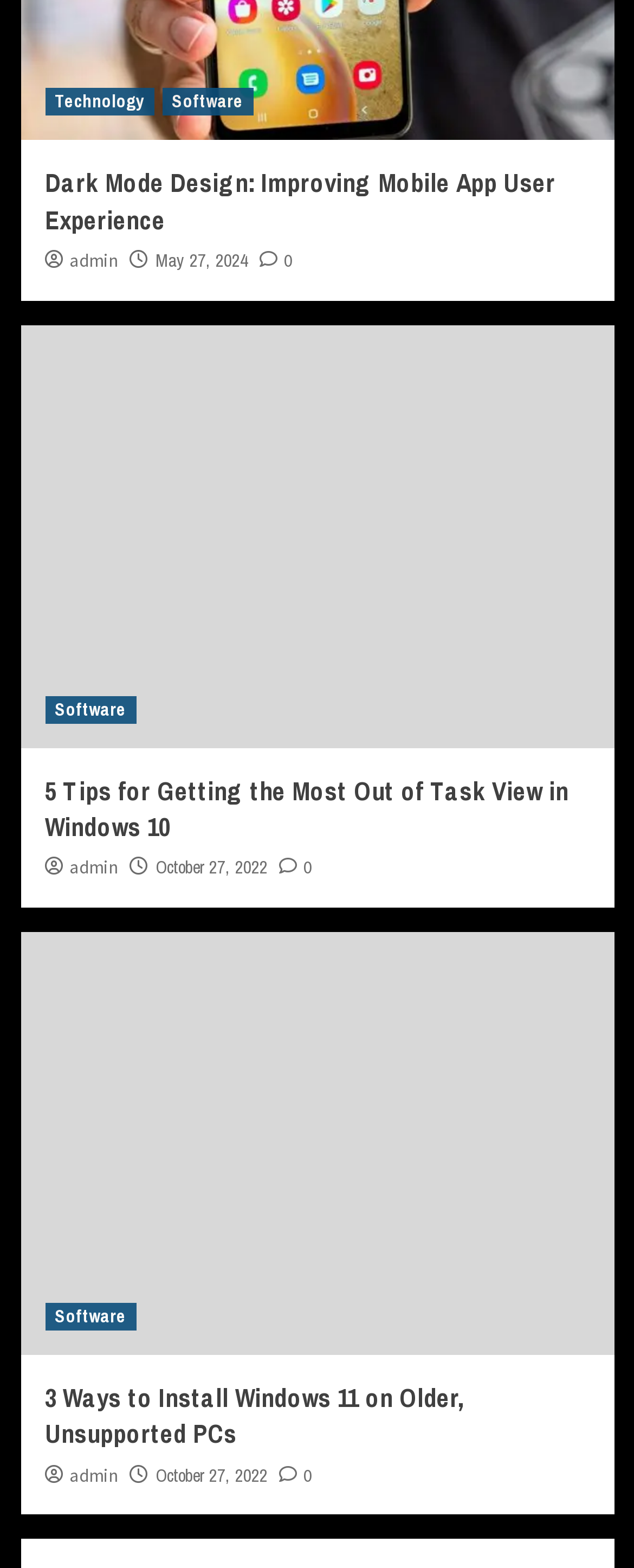Determine the bounding box coordinates of the area to click in order to meet this instruction: "Read the article about Dark Mode Design".

[0.071, 0.105, 0.876, 0.151]